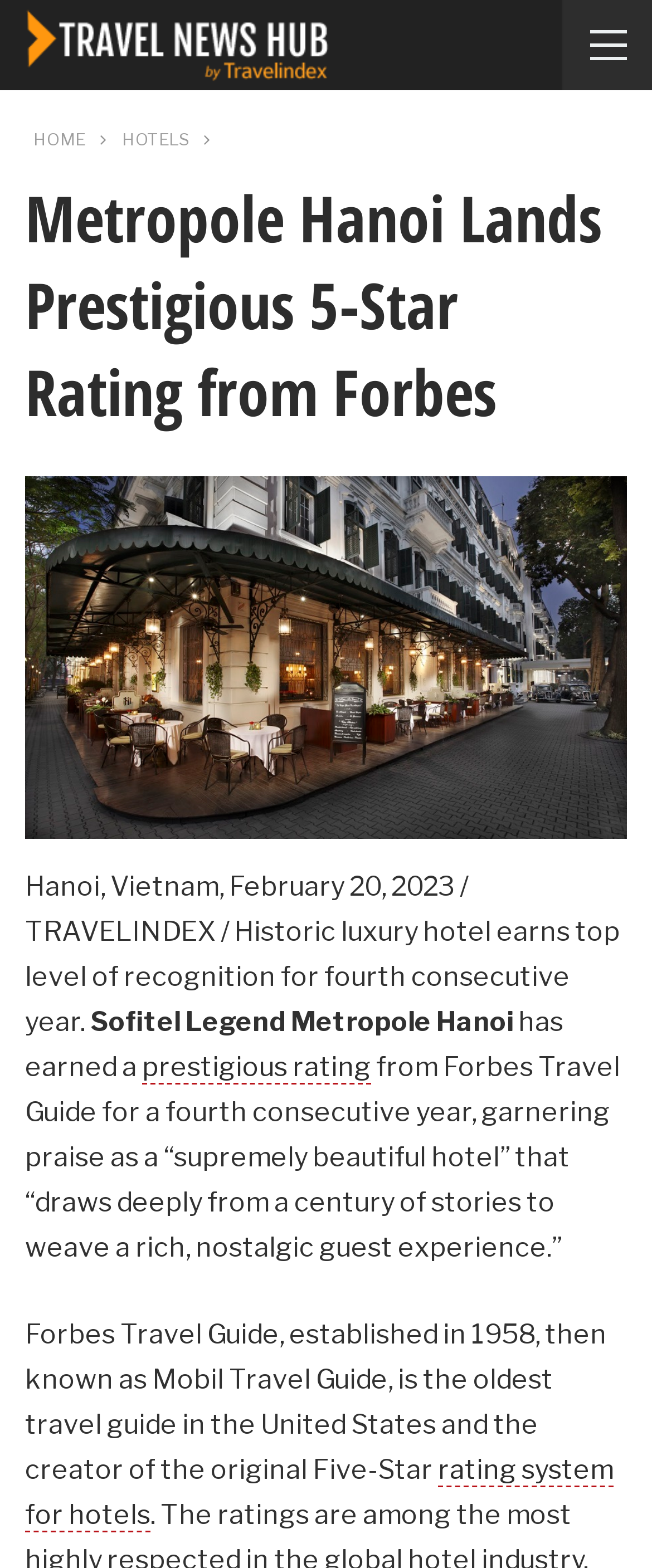Construct a comprehensive caption that outlines the webpage's structure and content.

The webpage appears to be a news article about the Sofitel Legend Metropole Hanoi hotel earning a prestigious 5-star rating from Forbes Travel Guide. At the top of the page, there is a navigation bar with links to "HOME" and "HOTELS". Below the navigation bar, there is a large heading that reads "Metropole Hanoi Lands Prestigious 5-Star Rating from Forbes". 

To the left of the heading, there is a small image with the text "Travel News Hub | All Travel News". Below the heading, there is a link to the full article with the same title, accompanied by a larger image. 

The main content of the article is divided into several paragraphs. The first paragraph summarizes the news, stating that the hotel has earned the top level of recognition for the fourth consecutive year. The second paragraph mentions the hotel's name, Sofitel Legend Metropole Hanoi, and provides more details about the rating. 

The third paragraph is a quote from Forbes Travel Guide, describing the hotel as "supremely beautiful" and praising its ability to create a rich, nostalgic guest experience. The fourth paragraph provides background information on Forbes Travel Guide, stating that it is the oldest travel guide in the United States and the creator of the original Five-Star rating system for hotels.